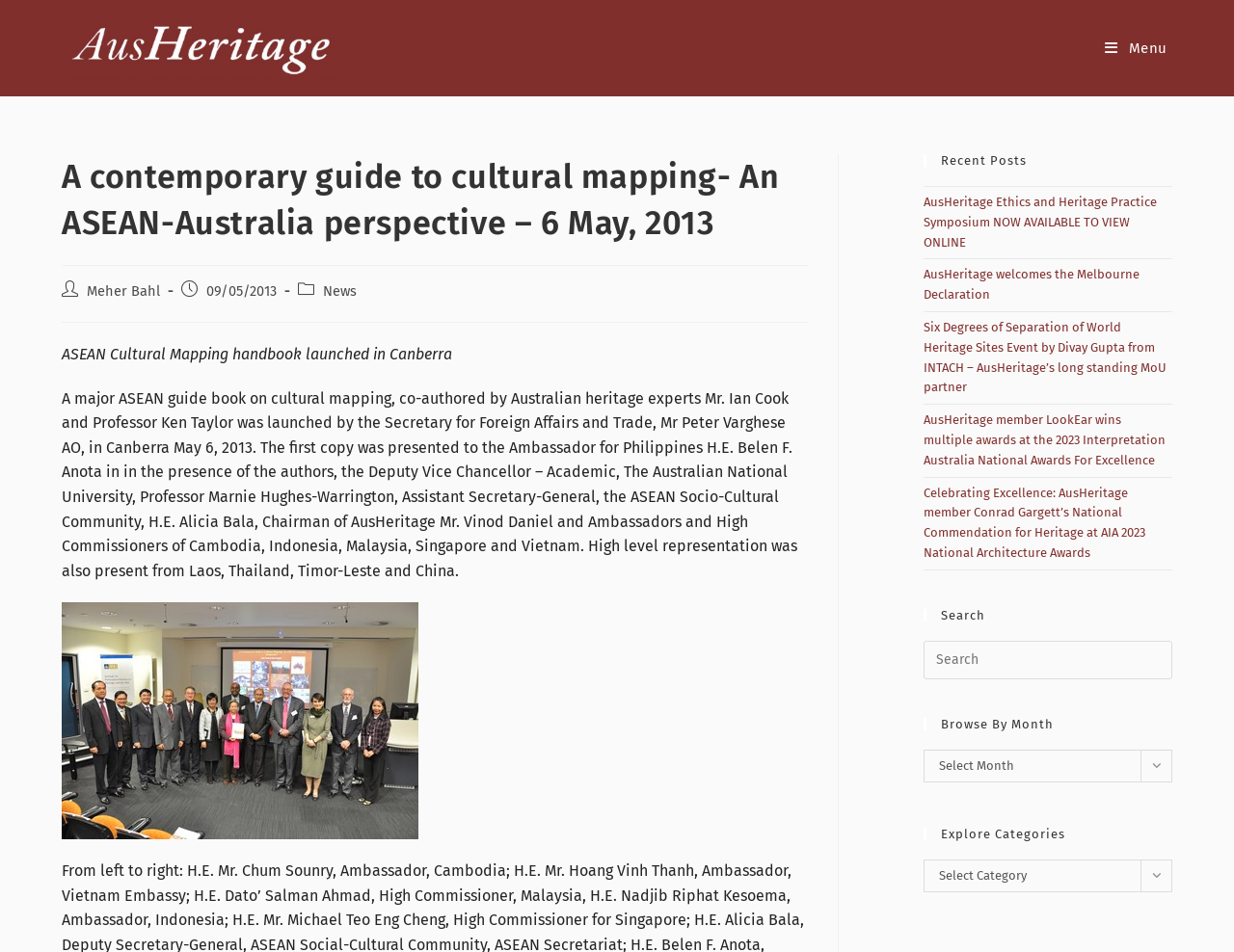Find the bounding box coordinates of the area that needs to be clicked in order to achieve the following instruction: "Browse by Month". The coordinates should be specified as four float numbers between 0 and 1, i.e., [left, top, right, bottom].

[0.748, 0.787, 0.95, 0.822]